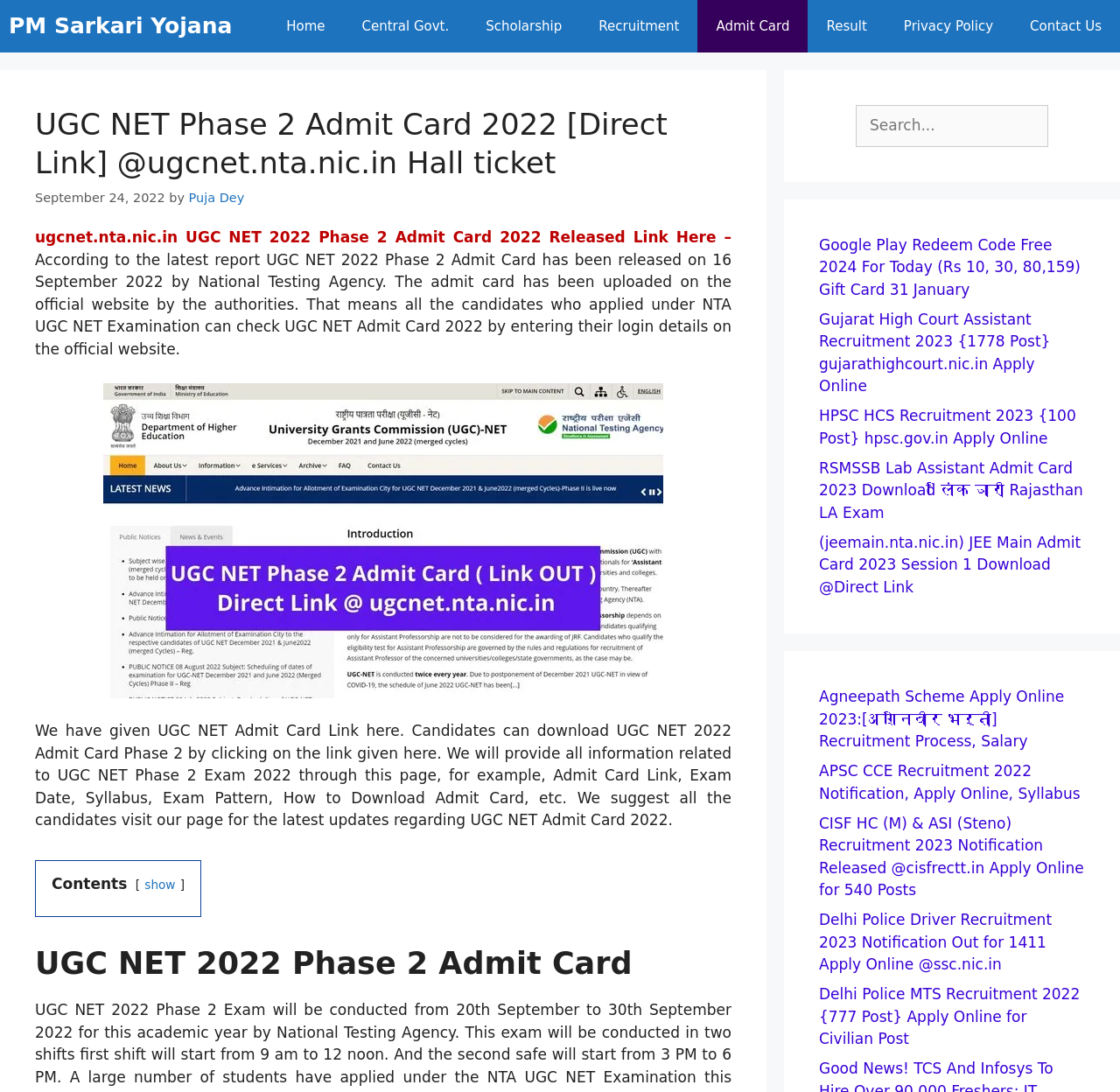Determine the bounding box coordinates of the clickable region to execute the instruction: "Download UGC NET 2022 Admit Card Phase 2". The coordinates should be four float numbers between 0 and 1, denoted as [left, top, right, bottom].

[0.031, 0.209, 0.653, 0.225]